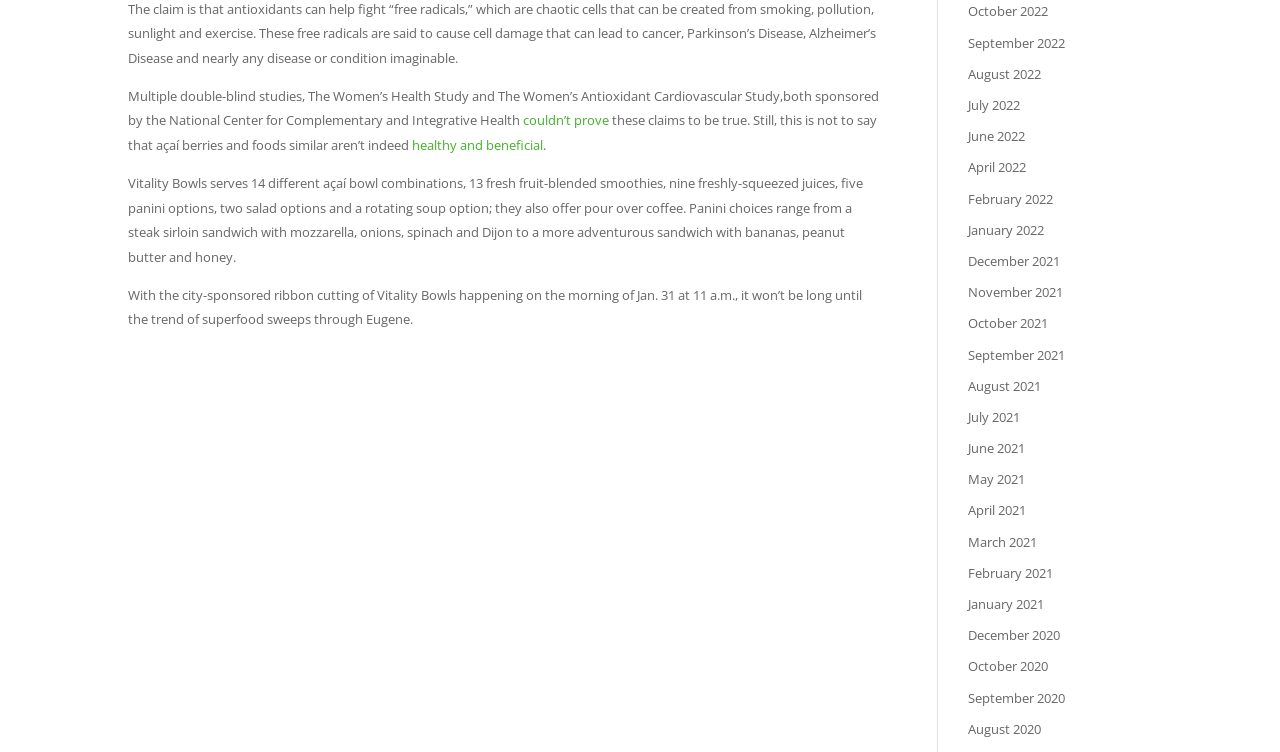What is the topic of the studies sponsored by the National Center for Complementary and Integrative Health?
Look at the image and answer the question using a single word or phrase.

Women’s Health